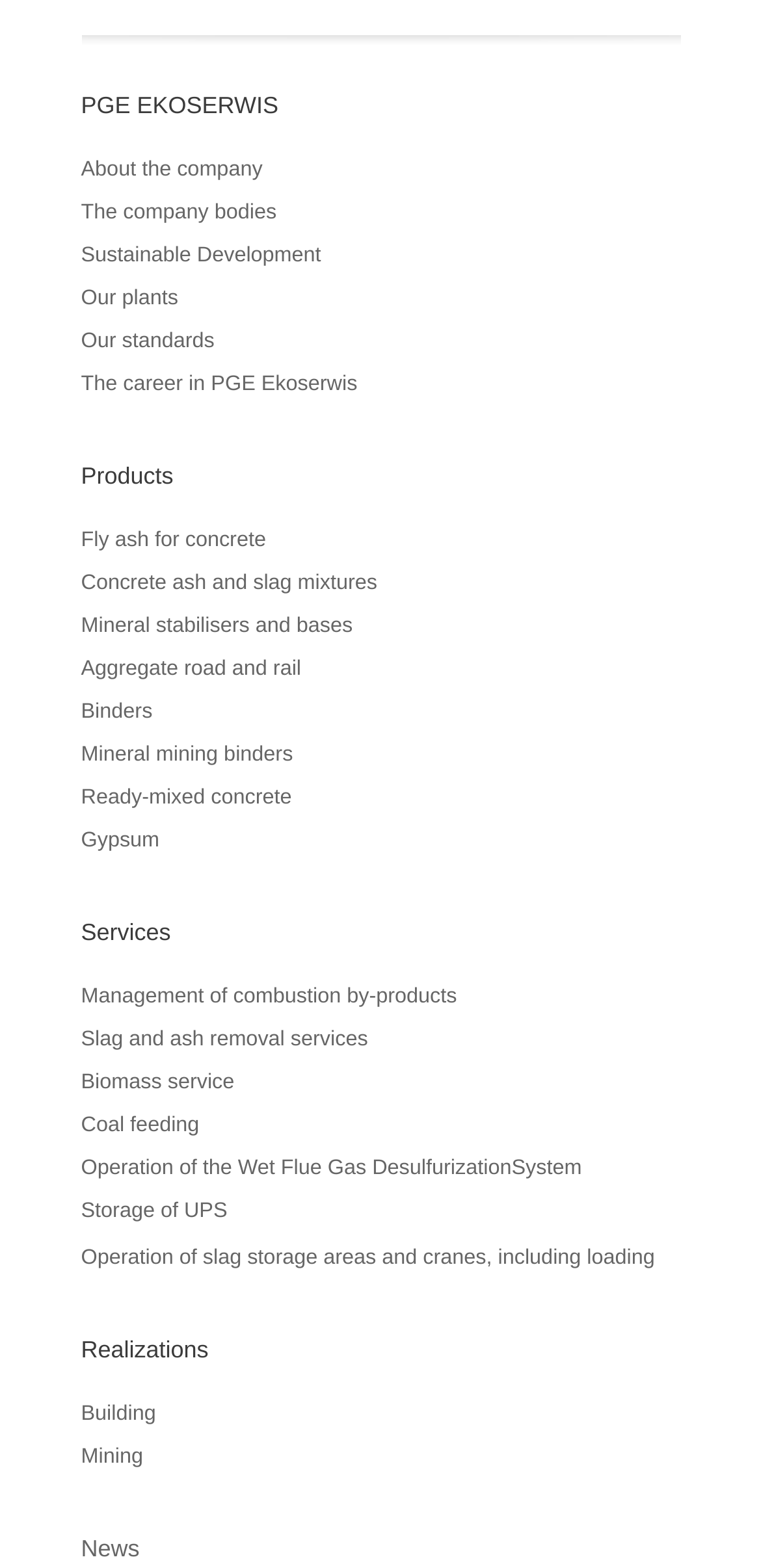What is the first link under 'About the company'?
Can you give a detailed and elaborate answer to the question?

I looked at the 'About the company' section and found the first link listed, which is 'About the company'.